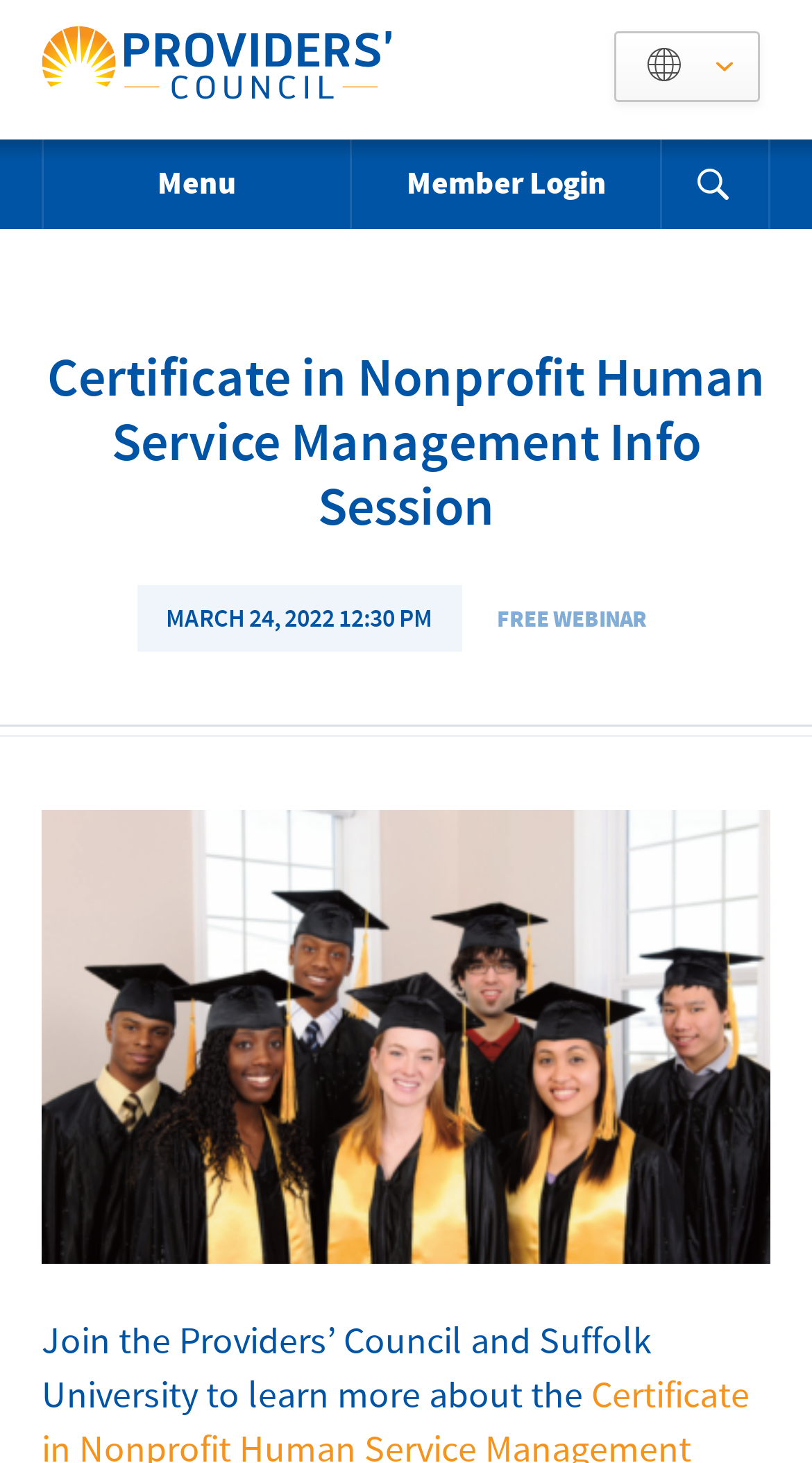Generate a thorough description of the webpage.

The webpage appears to be an informational page about a webinar, specifically a Certificate in Nonprofit Human Service Management Info Session. At the top left of the page, there is a link to the Provider's Council, accompanied by an image with the same name. 

To the right of the Provider's Council link, there is a combobox allowing users to select a language. Below the language selection, there are three hidden links: 'Menu', 'Member Login', and a 'Search Form Expander' link, which is accompanied by a small image. 

The main content of the page is headed by a title, "Certificate in Nonprofit Human Service Management Info Session", which spans almost the entire width of the page. Below the title, there is a time element indicating the date and time of the webinar, "MARCH 24, 2022 12:30 PM". 

Adjacent to the time element, there is a text "FREE WEBINAR". The majority of the page is taken up by a complementary section, which contains a paragraph of text describing the webinar, inviting users to join the Providers' Council and Suffolk University to learn more about the certificate program.